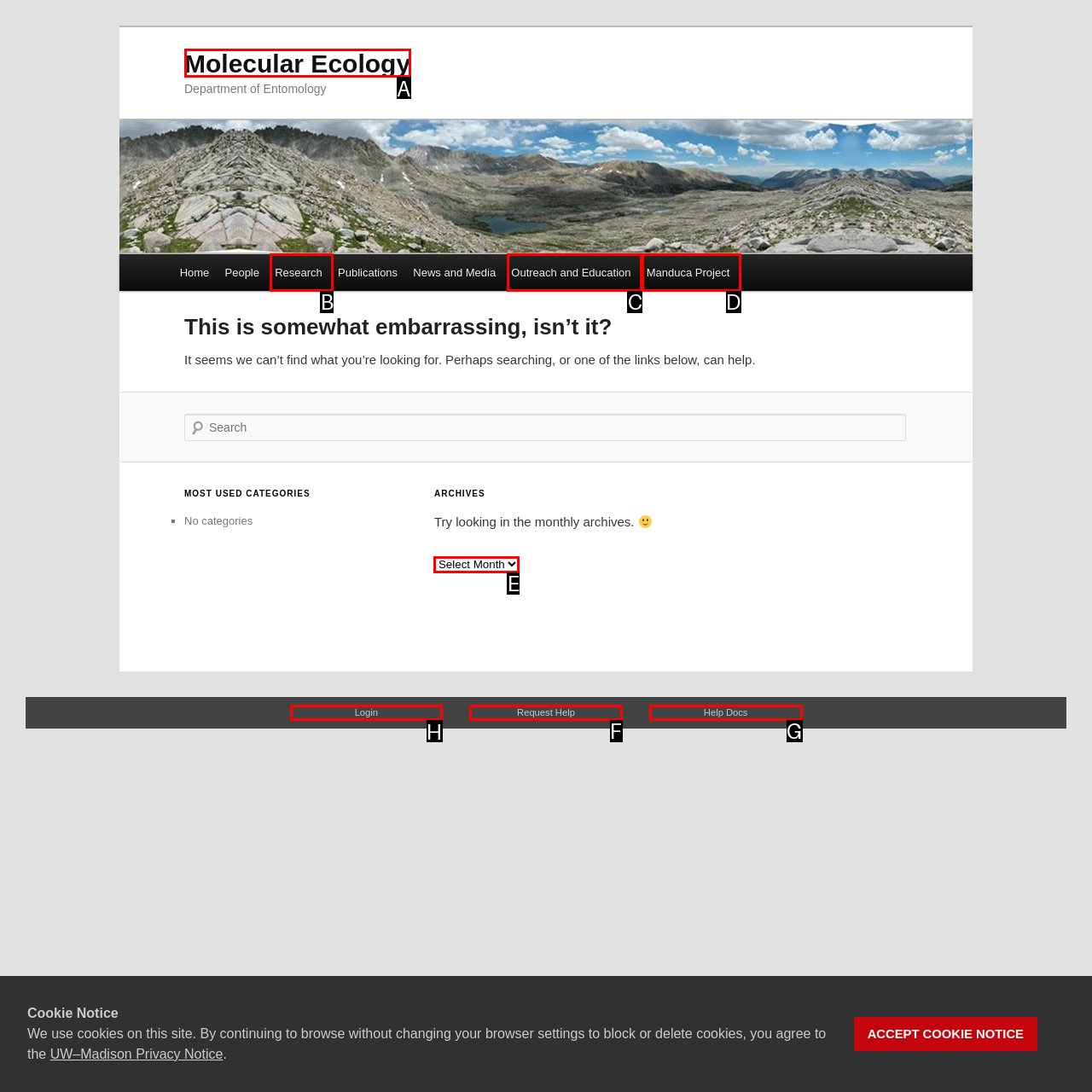Find the correct option to complete this instruction: Login to the system. Reply with the corresponding letter.

H